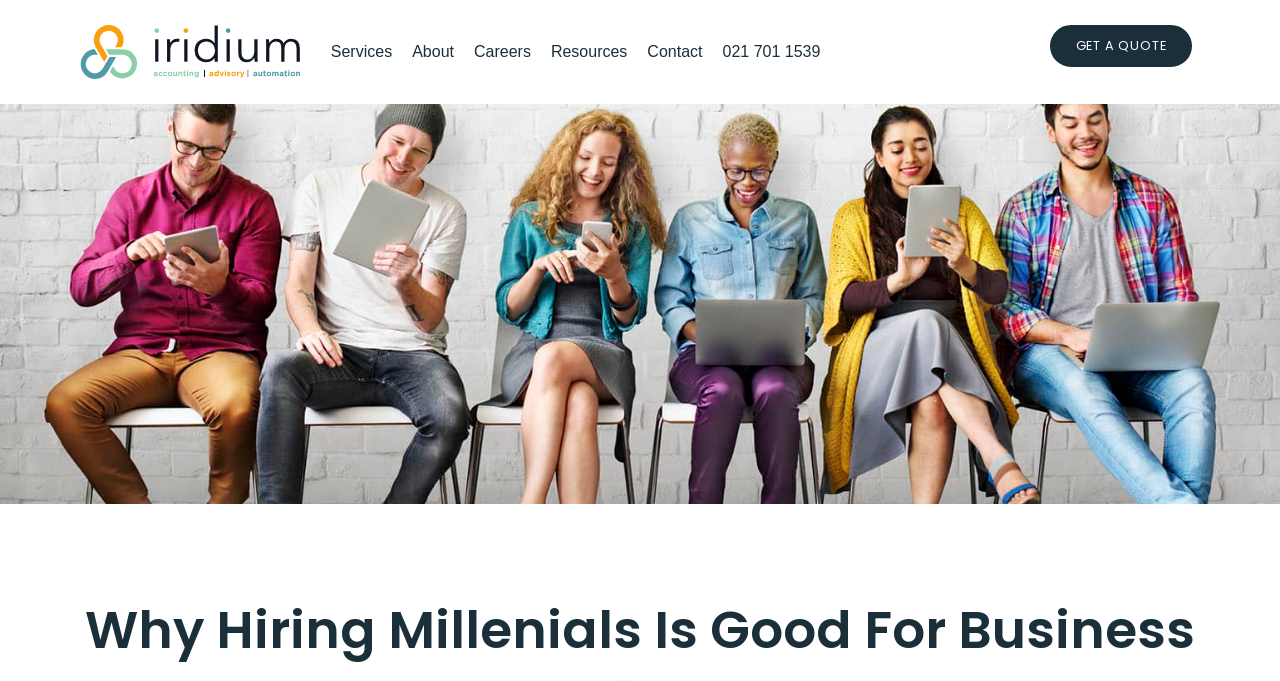What are the main sections of the webpage?
Refer to the screenshot and answer in one word or phrase.

Services, About, Careers, Resources, Contact